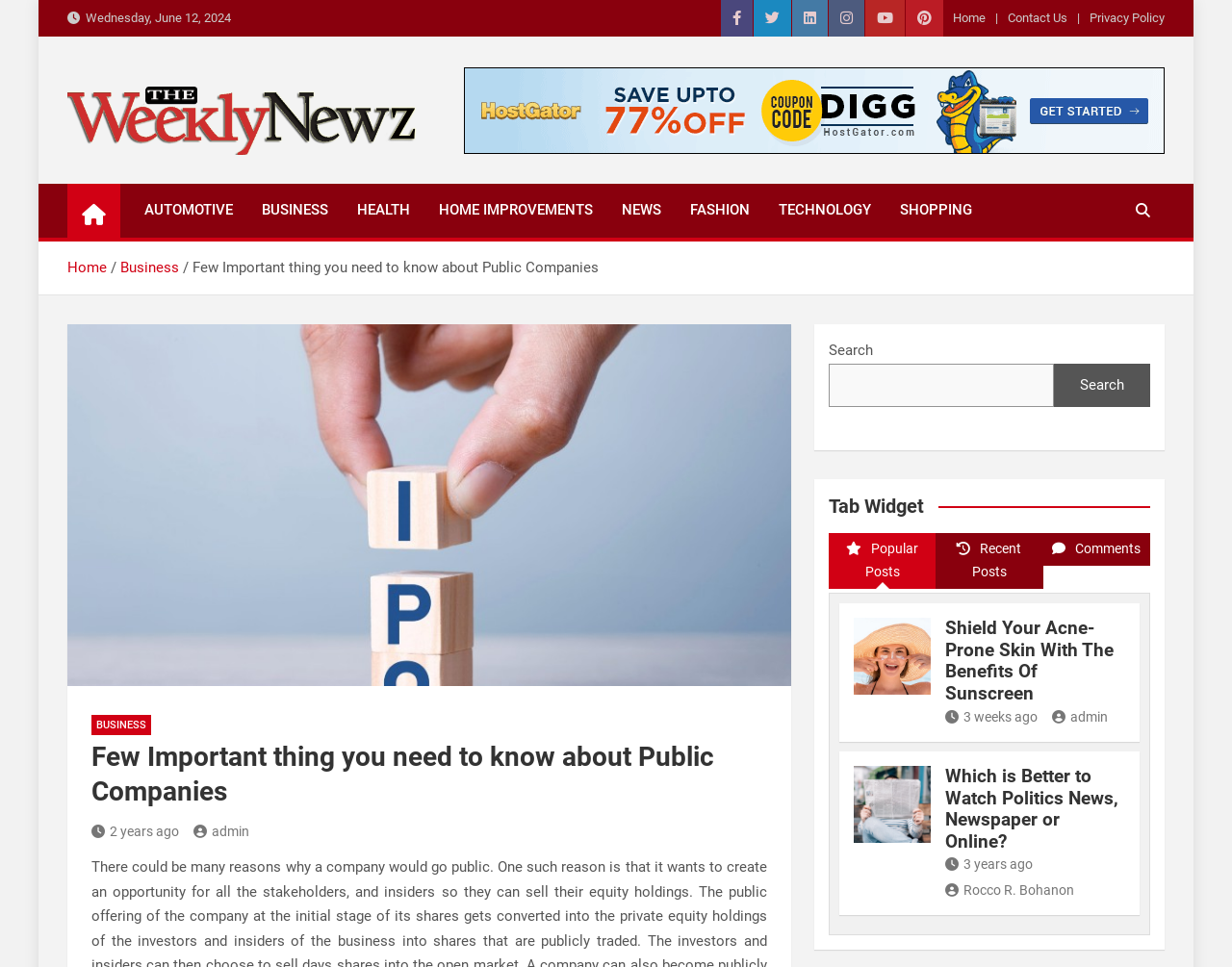Respond with a single word or phrase to the following question: How many categories are listed in the navigation menu?

9